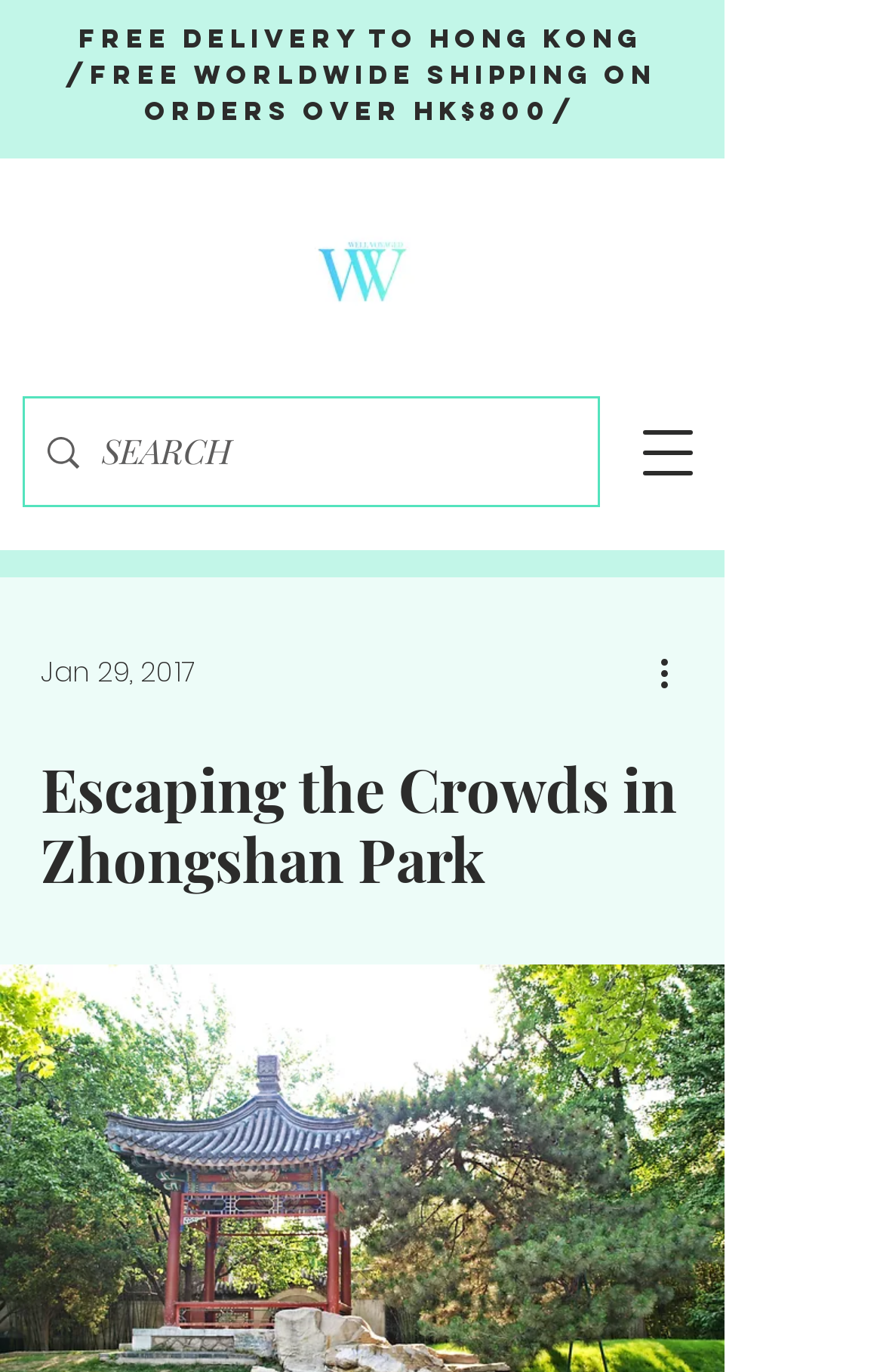What is the free shipping policy?
Based on the visual content, answer with a single word or a brief phrase.

Free Worldwide Shipping on Orders over HK$800